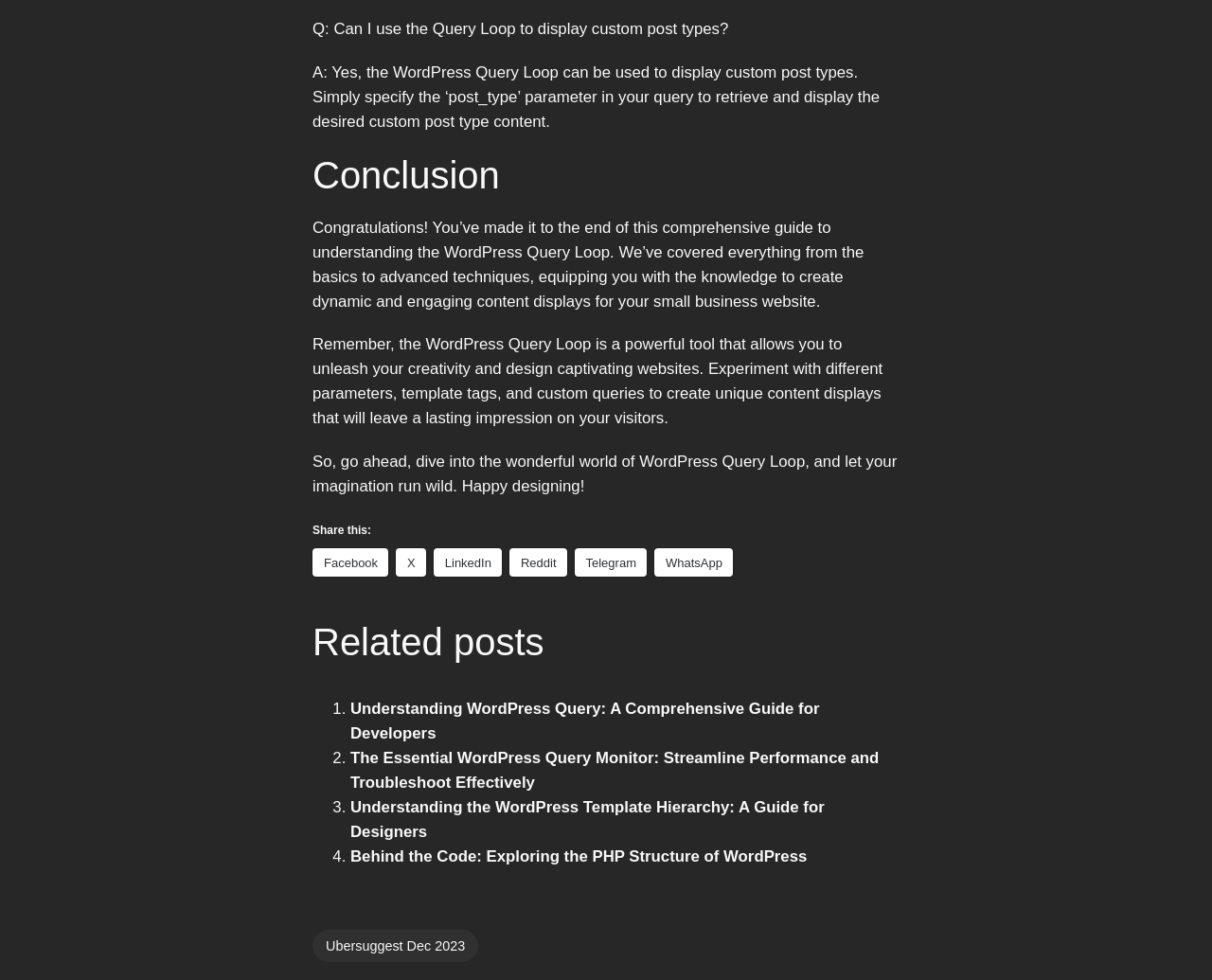How many related posts are listed?
Examine the image and provide an in-depth answer to the question.

There are four related posts listed, each with a link and a brief description, as indicated by the 'Related posts' section.